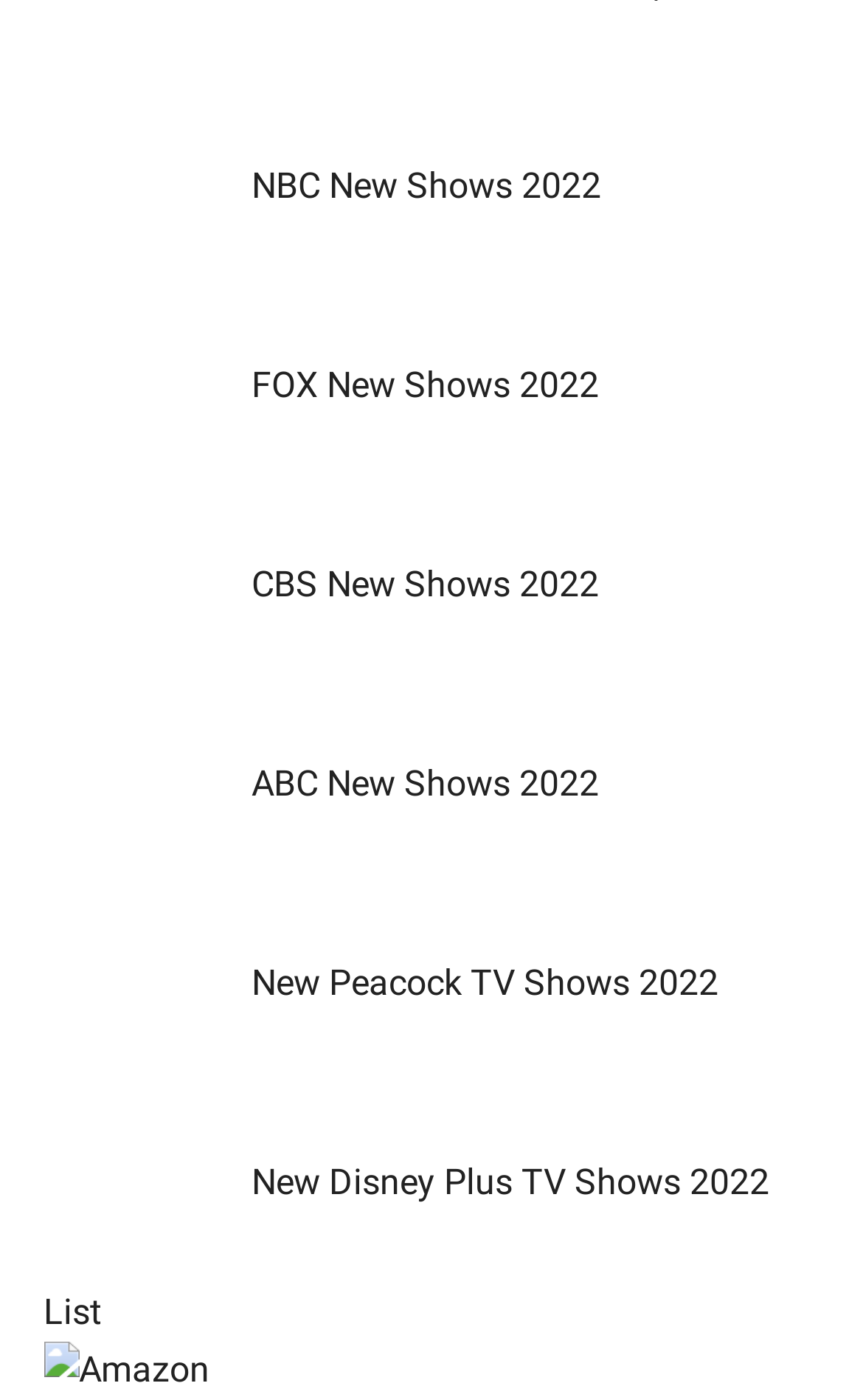How many links are there on the webpage?
Answer the question based on the image using a single word or a brief phrase.

10